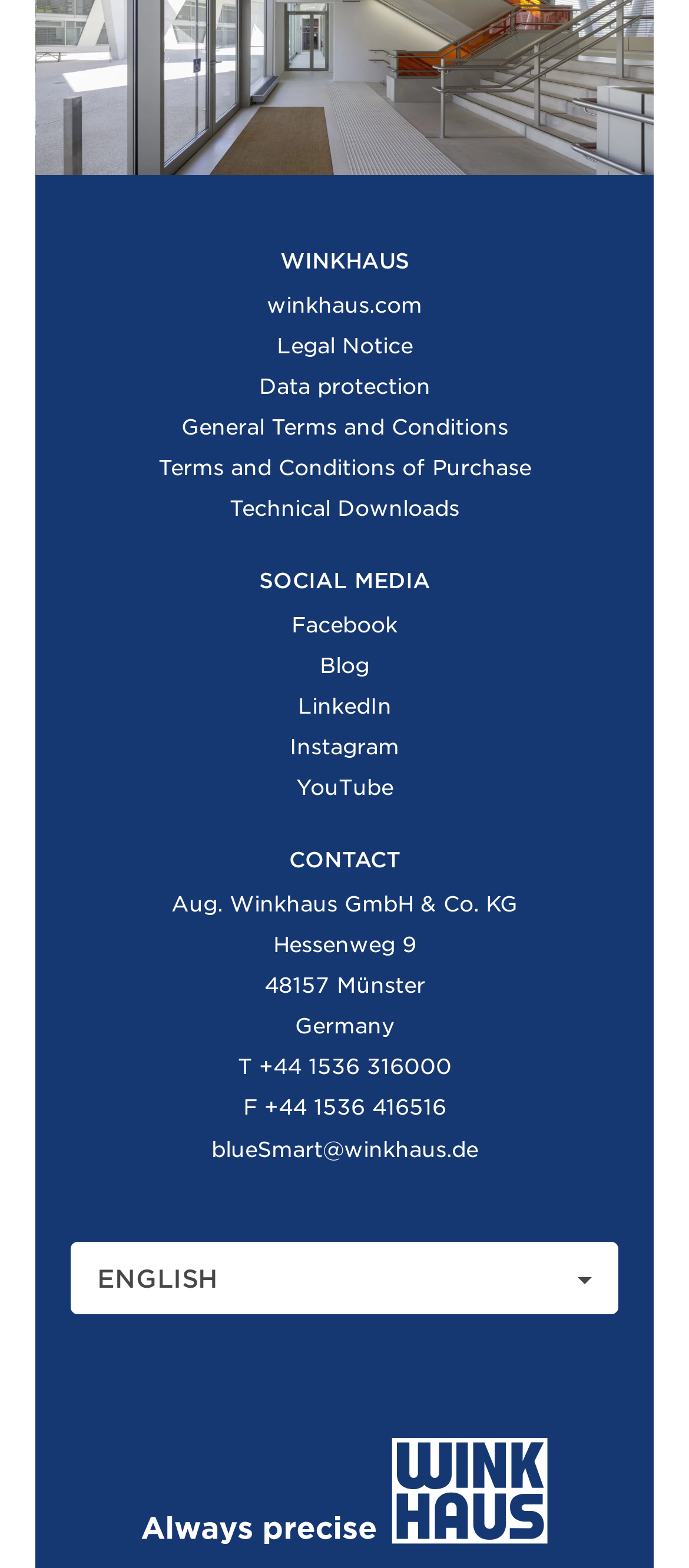What social media platforms are listed?
Please answer the question as detailed as possible based on the image.

The social media platforms are listed under the 'SOCIAL MEDIA' section, which includes links to Facebook, Blog, LinkedIn, Instagram, and YouTube.